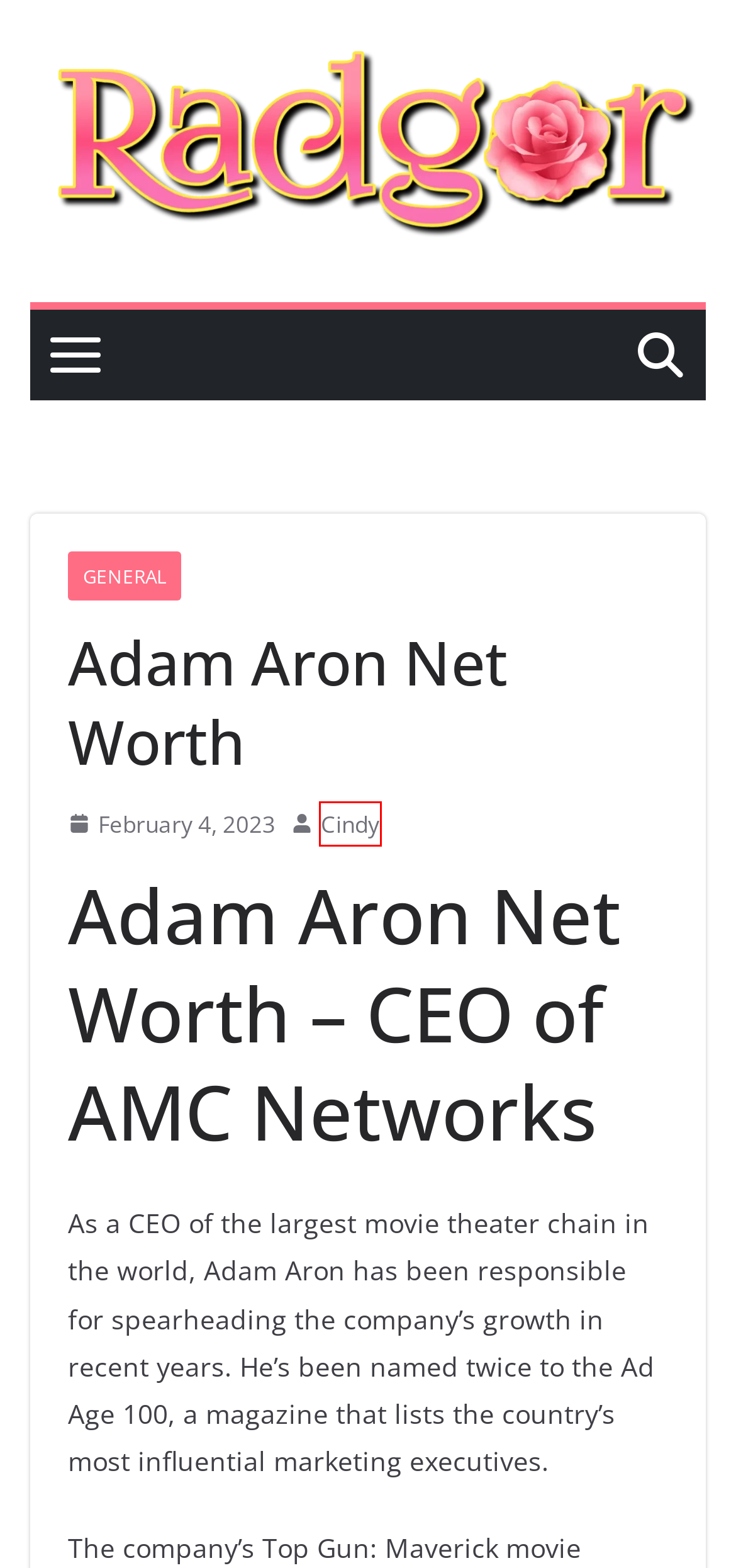Look at the screenshot of a webpage where a red rectangle bounding box is present. Choose the webpage description that best describes the new webpage after clicking the element inside the red bounding box. Here are the candidates:
A. Food - Radgor
B. Cookies Policy - Radgor
C. Law - Radgor
D. Radgor - Source Of Information - Radgor
E. Beauty - Radgor
F. Cindy - Radgor
G. General - Radgor
H. Managing A Daycare Center - A Complex And Multifaceted Task With Virtuclock - Radgor

F